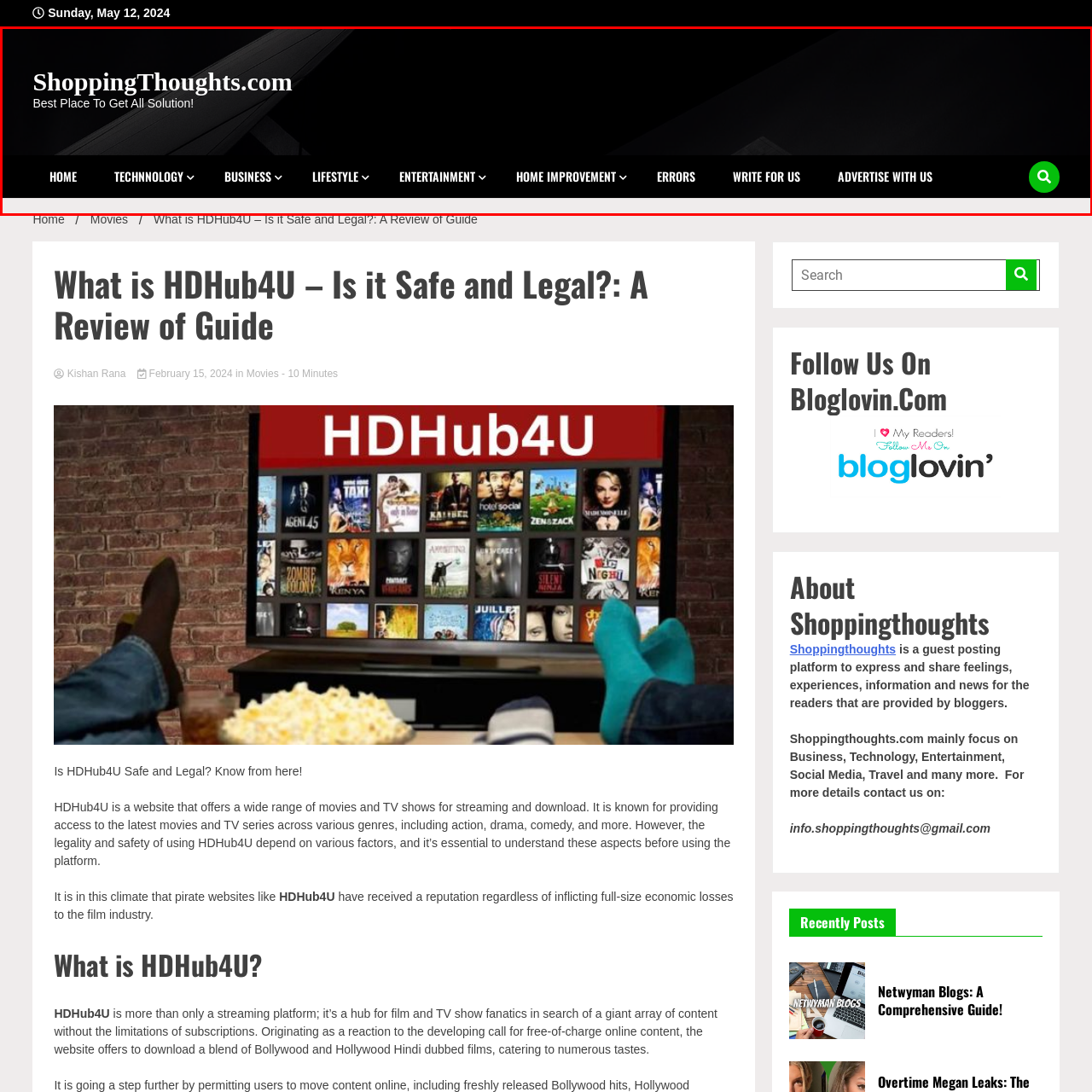Generate a detailed description of the image highlighted within the red border.

The image features a sleek, modern navigation bar from the website ShoppingThoughts.com, which proudly proclaims itself as "The Best Place To Get All Solution!" The bar is set against a dark background, enhancing its contemporary look. It showcases various categories, including HOME, TECHNOLOGY, BUSINESS, LIFESTYLE, ENTERTAINMENT, HOME IMPROVEMENT, ERRORS, and WRITE FOR US, making it easy for users to navigate through diverse topics. A distinctive green search icon, positioned on the right, invites users to explore the site further, emphasizing a user-friendly experience that encourages engagement with the content.